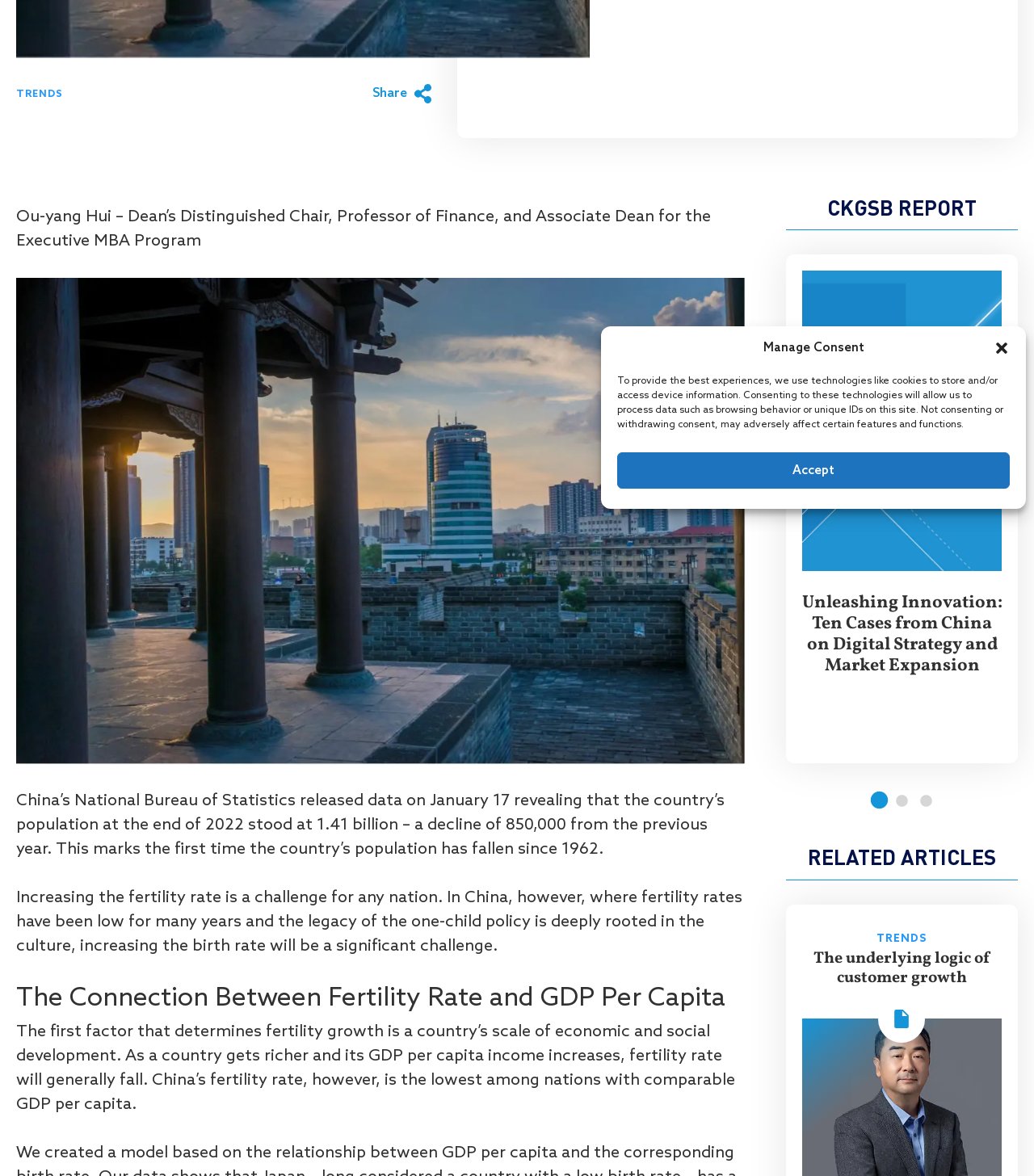Extract the bounding box coordinates for the UI element described as: "name="first-name" placeholder="First Name"".

[0.09, 0.524, 0.24, 0.558]